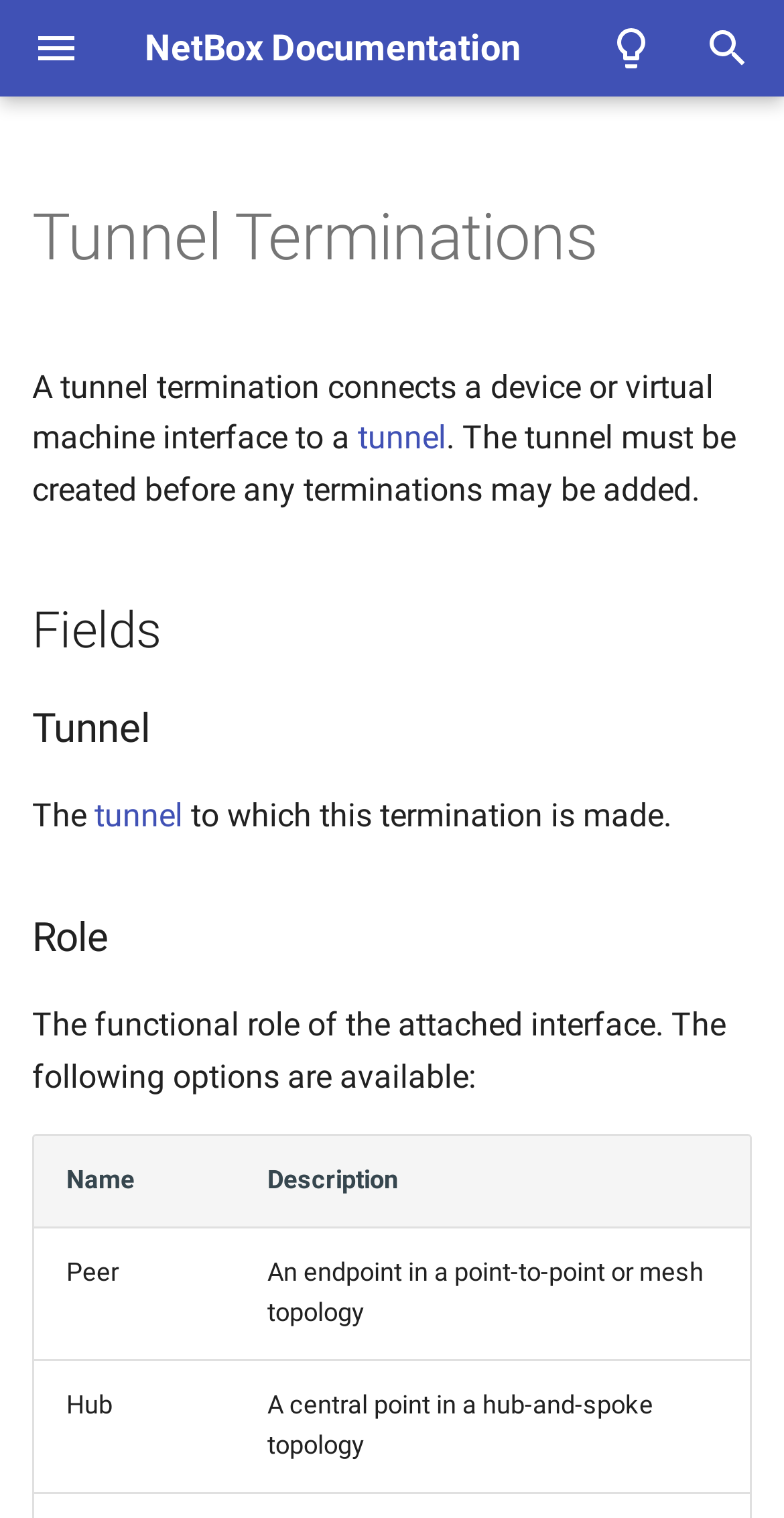Find the bounding box coordinates of the element to click in order to complete the given instruction: "Go to Circuits."

[0.0, 0.538, 0.621, 0.601]